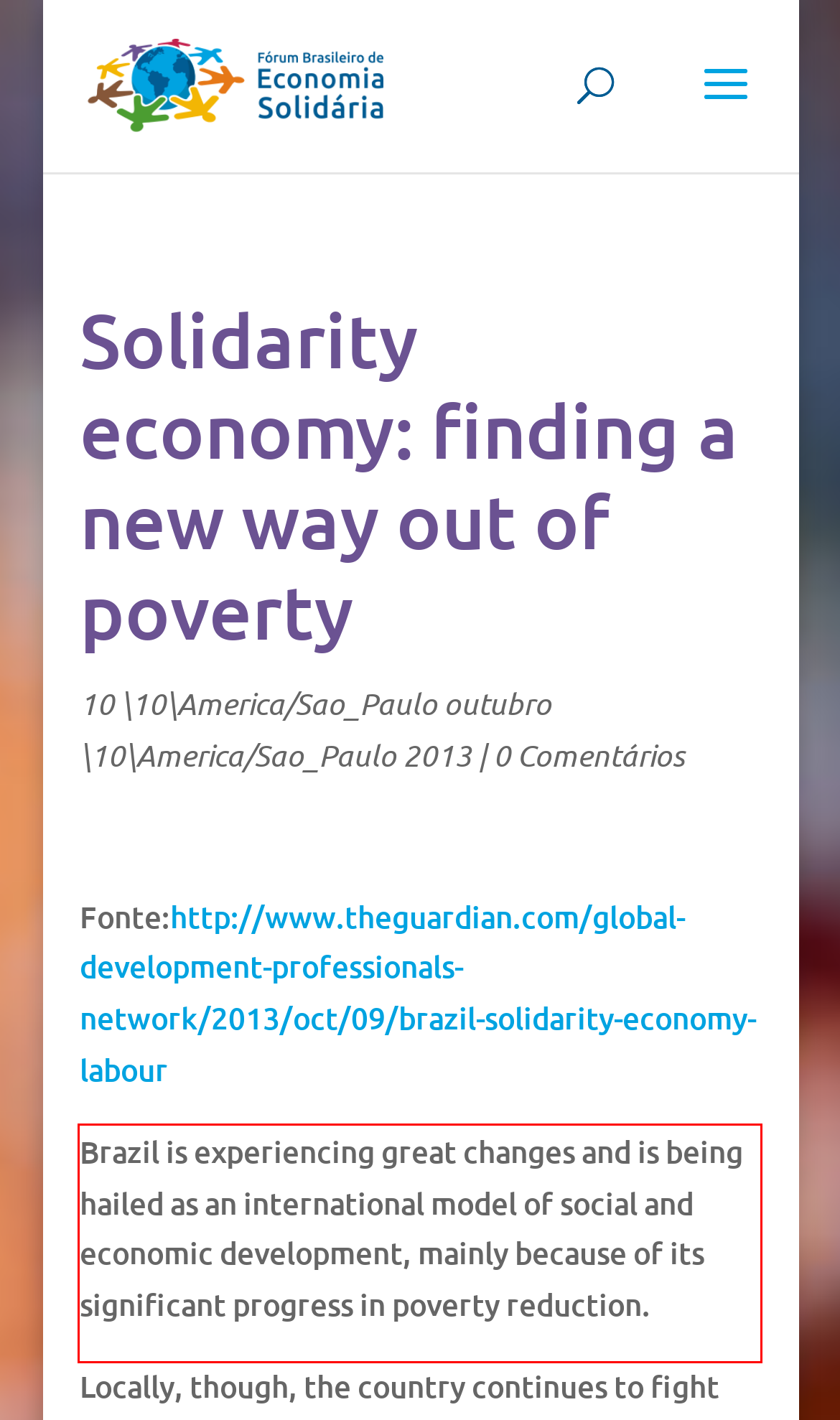Please perform OCR on the text within the red rectangle in the webpage screenshot and return the text content.

Brazil is experiencing great changes and is being hailed as an international model of social and economic development, mainly because of its significant progress in poverty reduction.